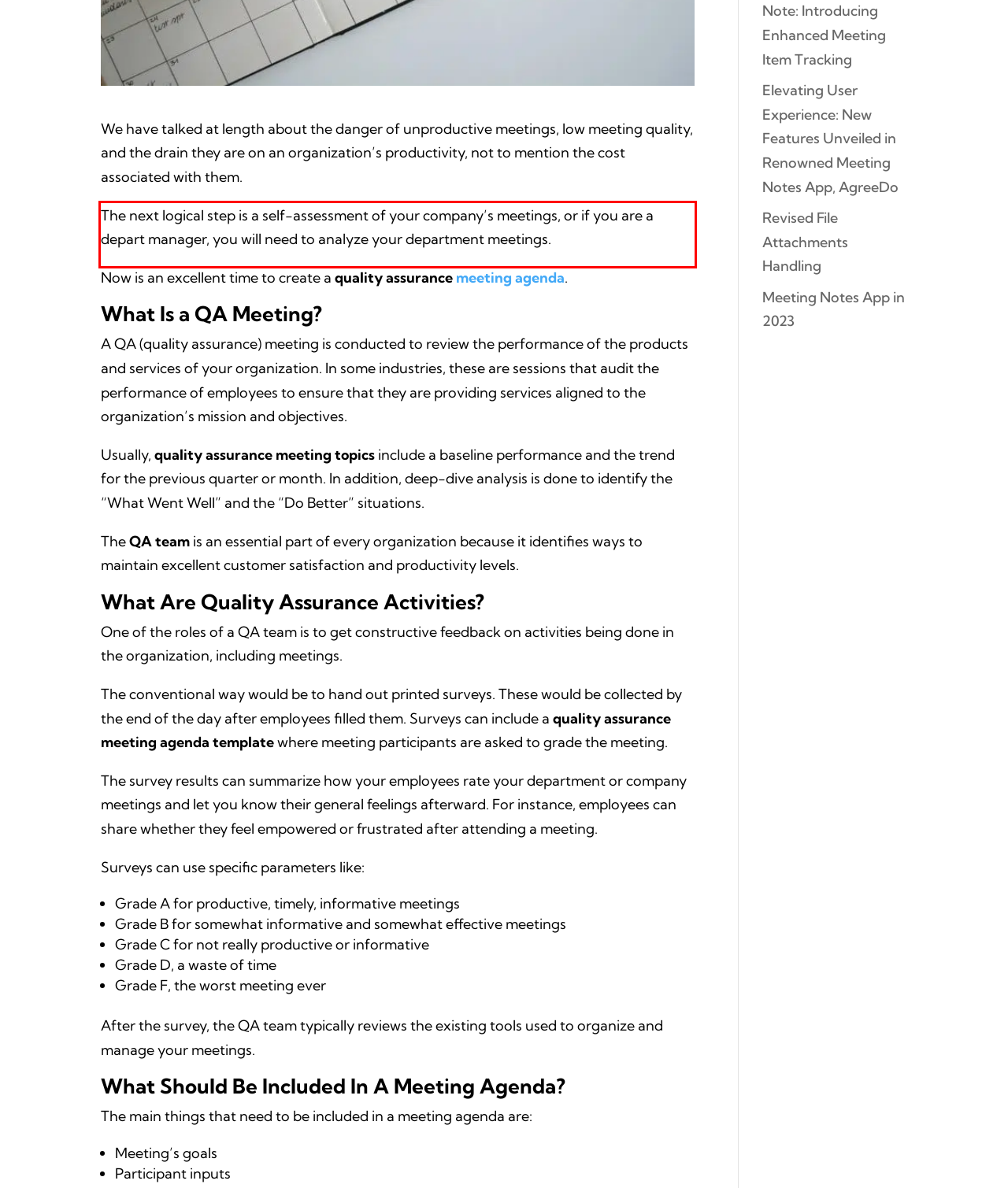You are presented with a webpage screenshot featuring a red bounding box. Perform OCR on the text inside the red bounding box and extract the content.

The next logical step is a self-assessment of your company’s meetings, or if you are a depart manager, you will need to analyze your department meetings.